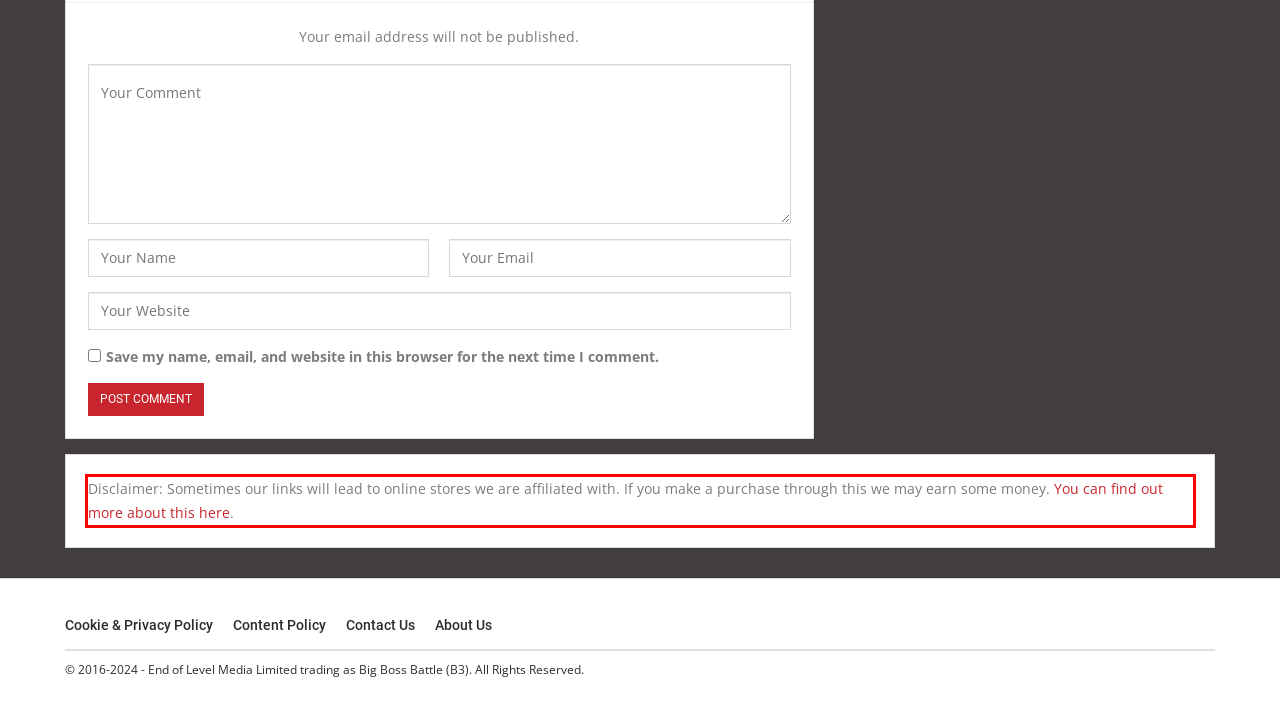Using the provided screenshot of a webpage, recognize and generate the text found within the red rectangle bounding box.

Disclaimer: Sometimes our links will lead to online stores we are affiliated with. If you make a purchase through this we may earn some money. You can find out more about this here.